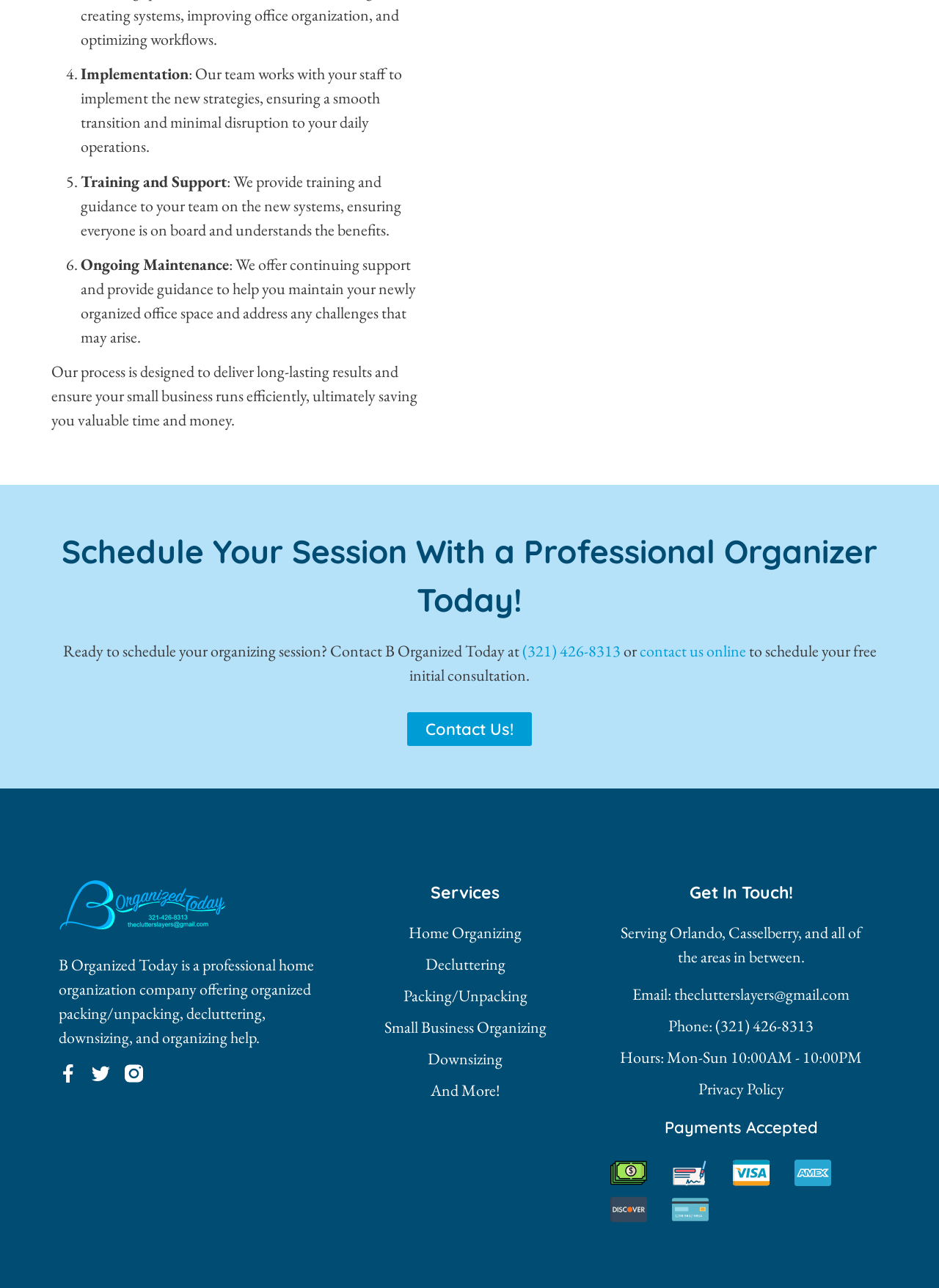Please locate the bounding box coordinates of the region I need to click to follow this instruction: "Call the phone number (321) 426-8313".

[0.556, 0.497, 0.661, 0.514]